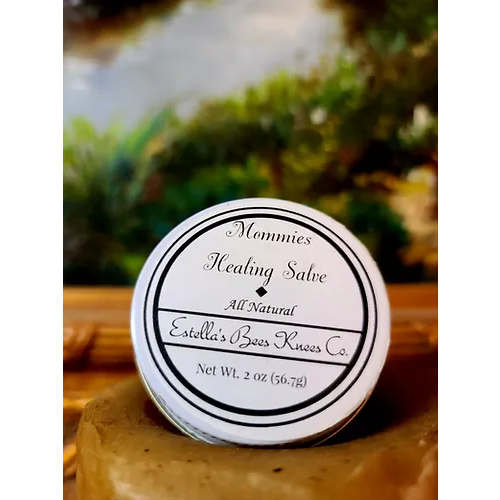Give an in-depth summary of the scene depicted in the image.

The image showcases a jar of "Mommies Healing Salve" prominently sitting on a natural wooden surface. The circular label on the jar features the product name in elegant, bold lettering, along with the description "All Natural" and the brand name "Estella's Bees Knees Co." Below these details, the weight of the product, 2 oz (56.7 g), is clearly indicated. The background is softly blurred, hinting at a natural setting with greenery and hints of sunlight, creating a soothing and organic atmosphere. This salve is designed to provide healing properties for minor scrapes and cuts, making it a go-to for nurturing and caring for little ones.